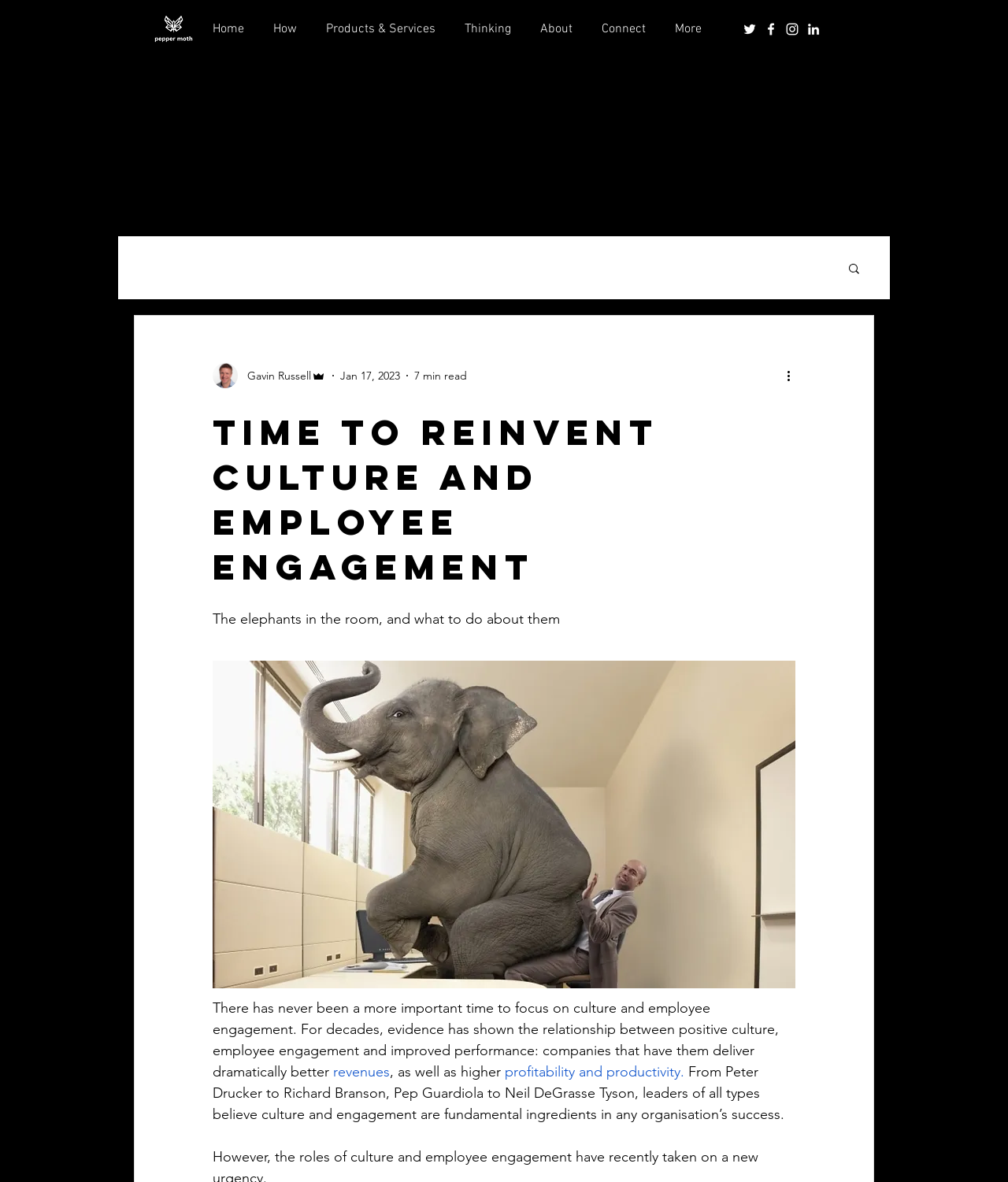Please locate the bounding box coordinates of the region I need to click to follow this instruction: "Click the Home link".

[0.195, 0.011, 0.254, 0.038]